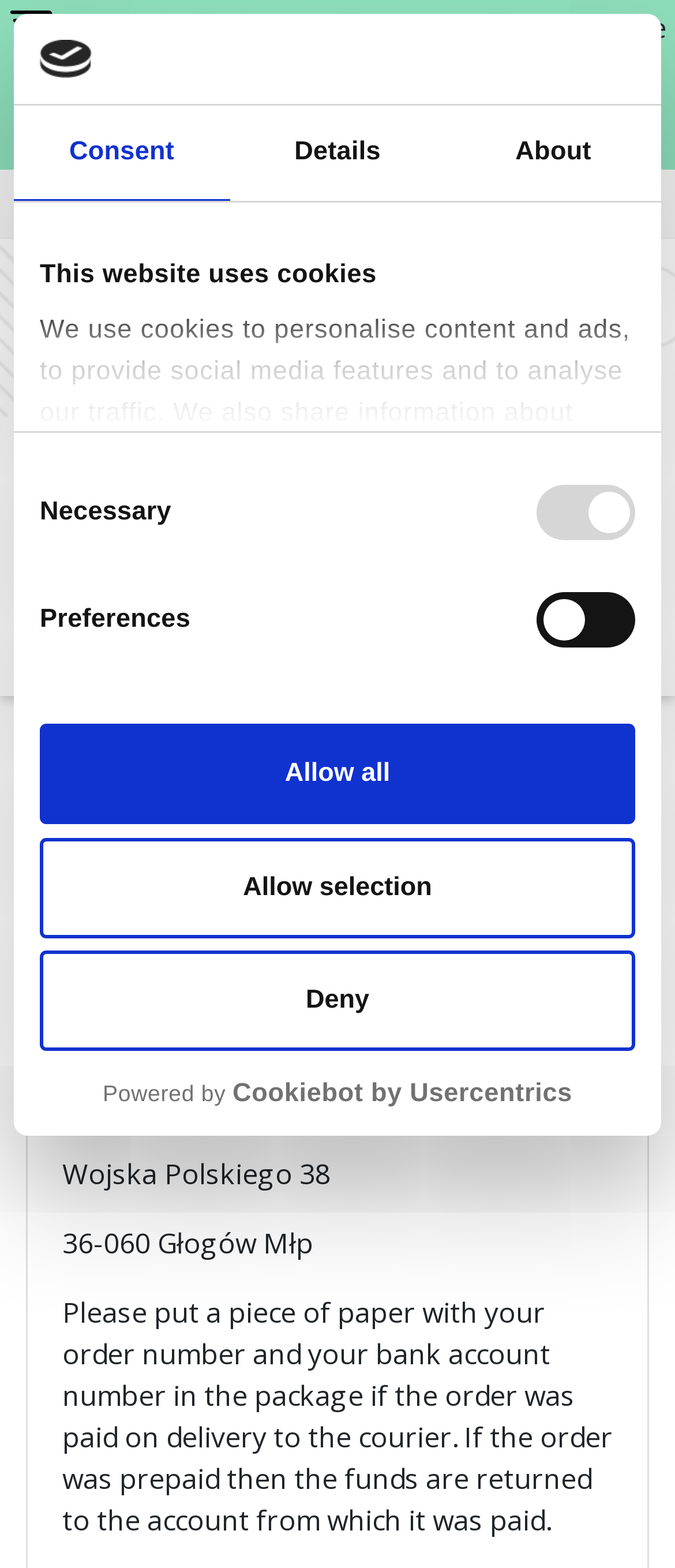Please answer the following question as detailed as possible based on the image: 
What should be included in the package when returning a product?

The webpage instructs customers to include a piece of paper with their order number and bank account number in the package when returning a product. This is necessary for the company to process the return and refund the customer.